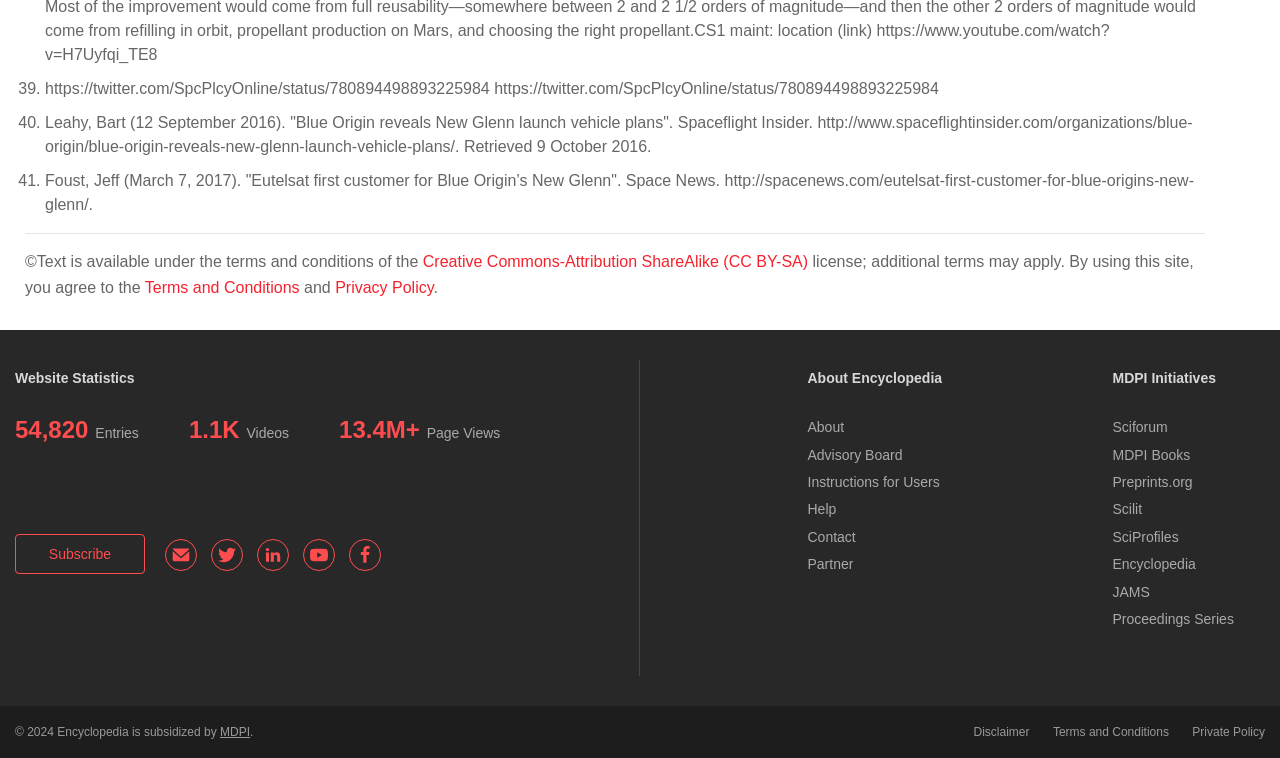Pinpoint the bounding box coordinates of the clickable area needed to execute the instruction: "Read about Terms and Conditions". The coordinates should be specified as four float numbers between 0 and 1, i.e., [left, top, right, bottom].

[0.113, 0.368, 0.234, 0.39]